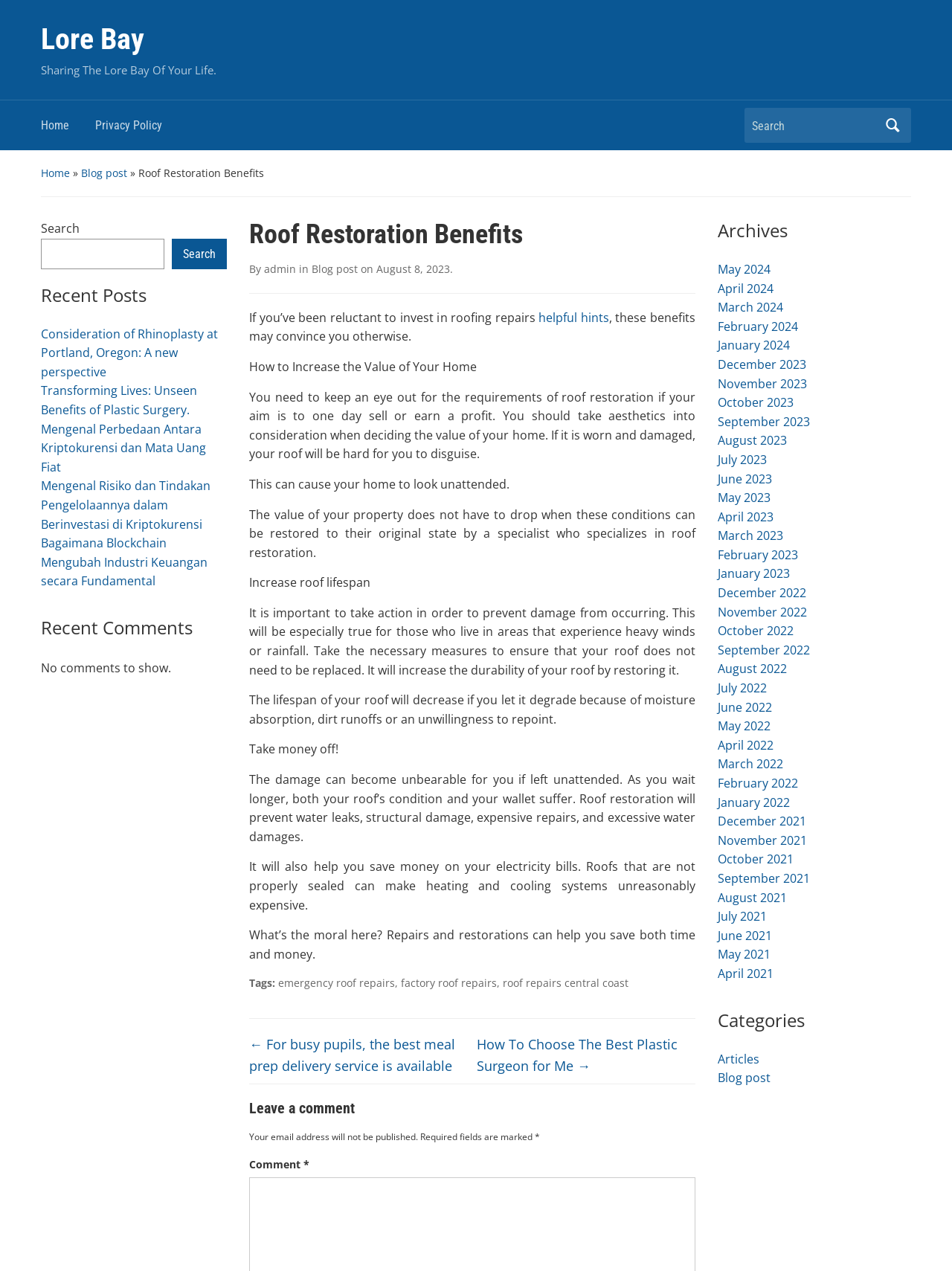Answer the following query with a single word or phrase:
What is the category of the blog post?

Roof Restoration Benefits